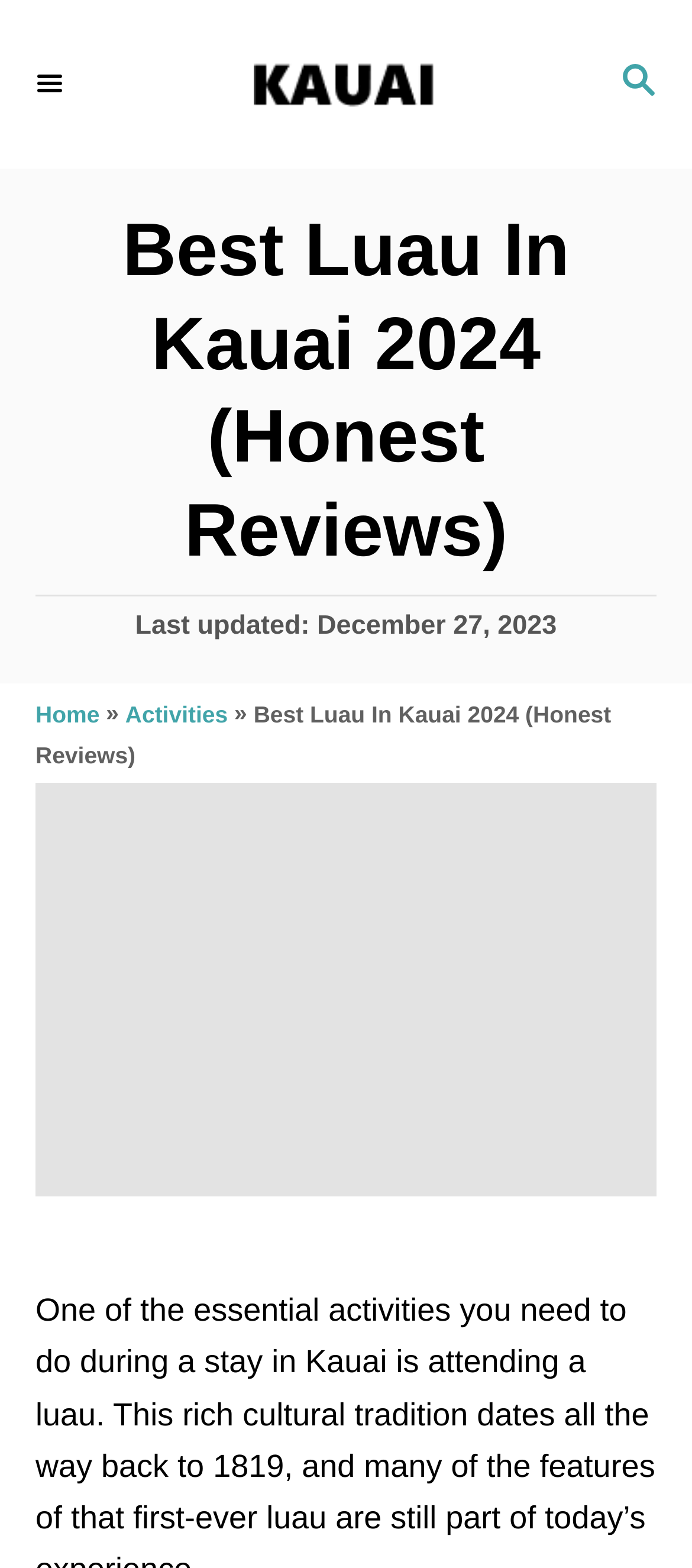How many navigation links are there?
Could you answer the question in a detailed manner, providing as much information as possible?

I counted the number of navigation links by examining the link elements with the texts 'Home', 'Activities', and the current page title 'Best Luau In Kauai 2024 (Honest Reviews)', which are located in the same region of the webpage.